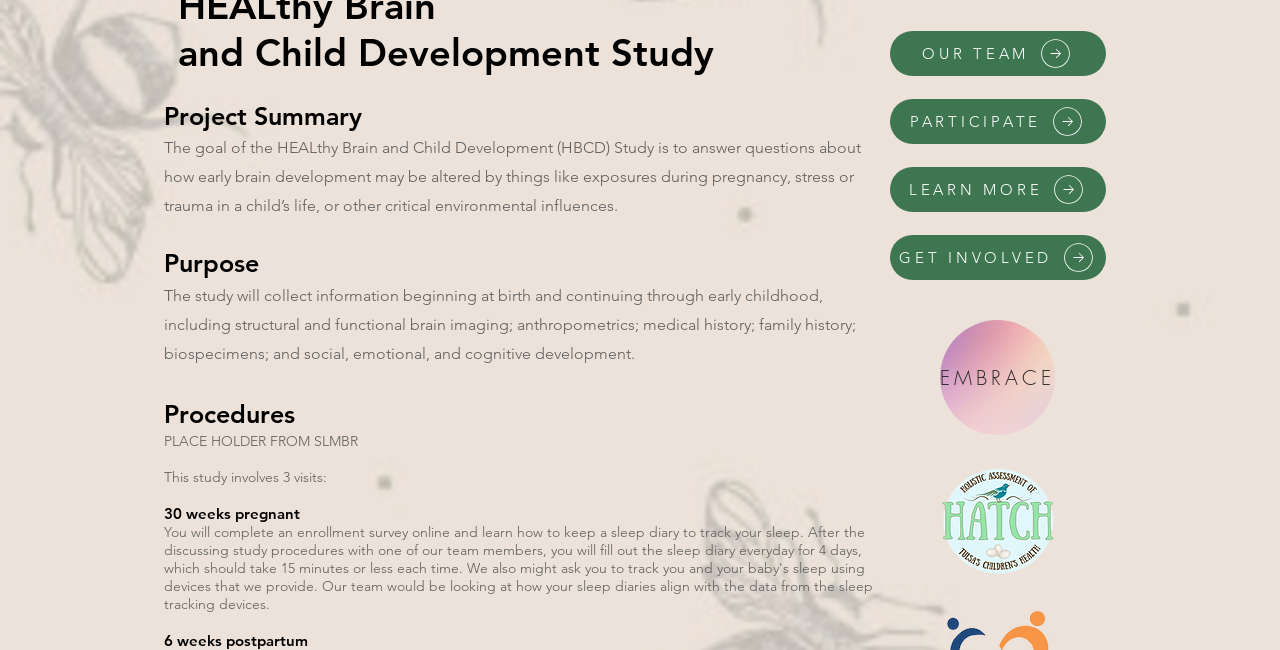Based on the element description: "OUR TEAM", identify the bounding box coordinates for this UI element. The coordinates must be four float numbers between 0 and 1, listed as [left, top, right, bottom].

[0.695, 0.048, 0.864, 0.117]